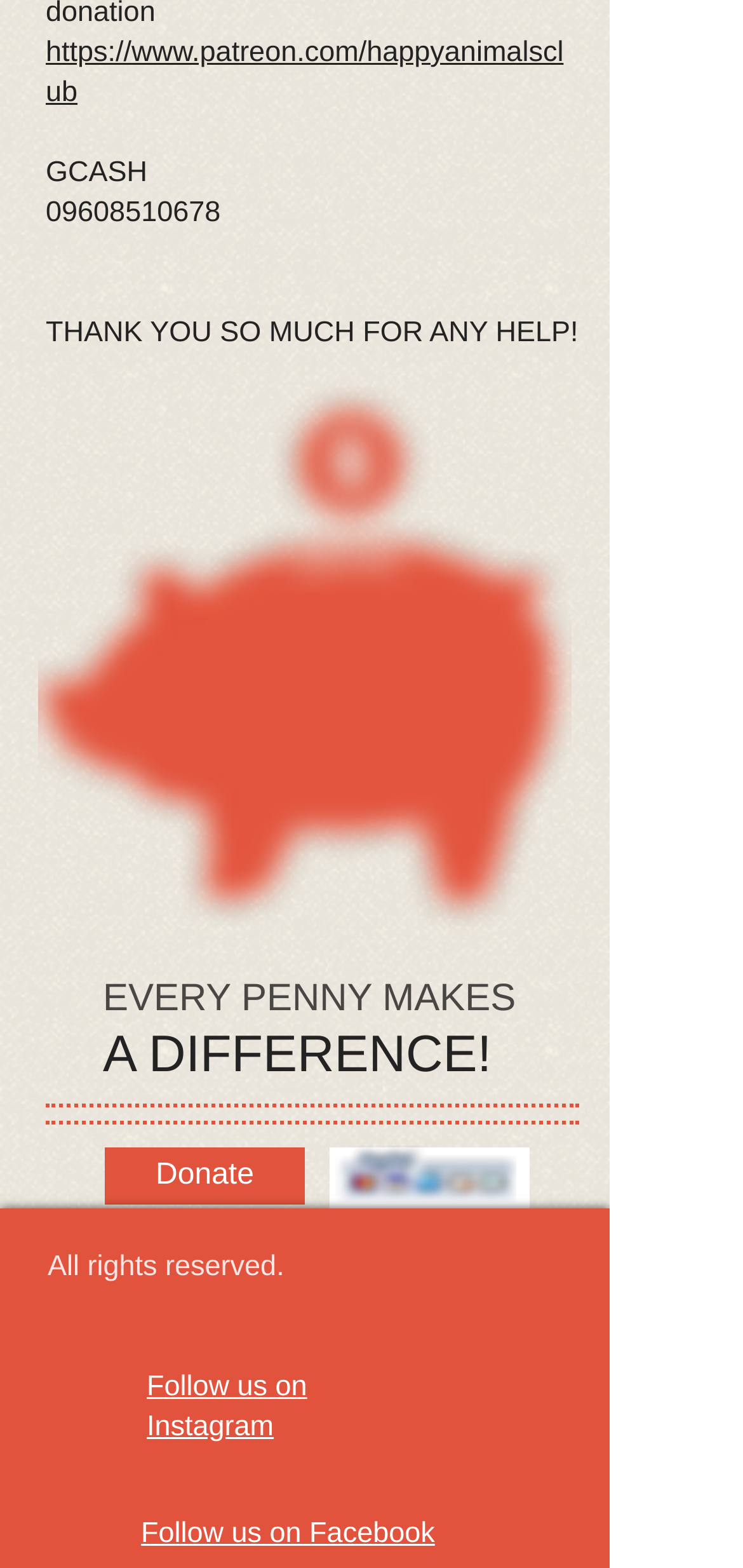Give a one-word or short phrase answer to the question: 
What is the name of the club?

Happy Animals Club